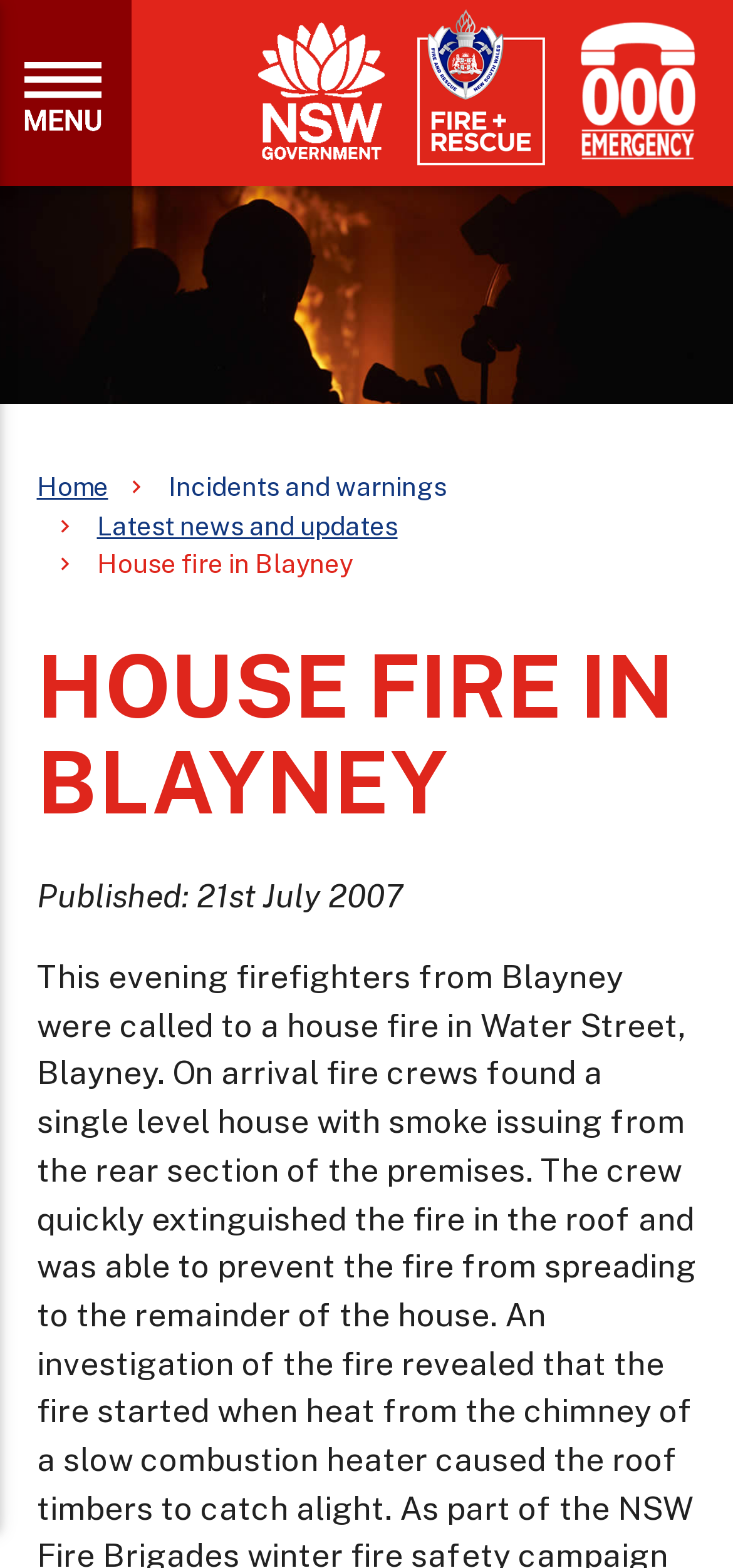Please answer the following question using a single word or phrase: How many links are there in the navigation section?

4